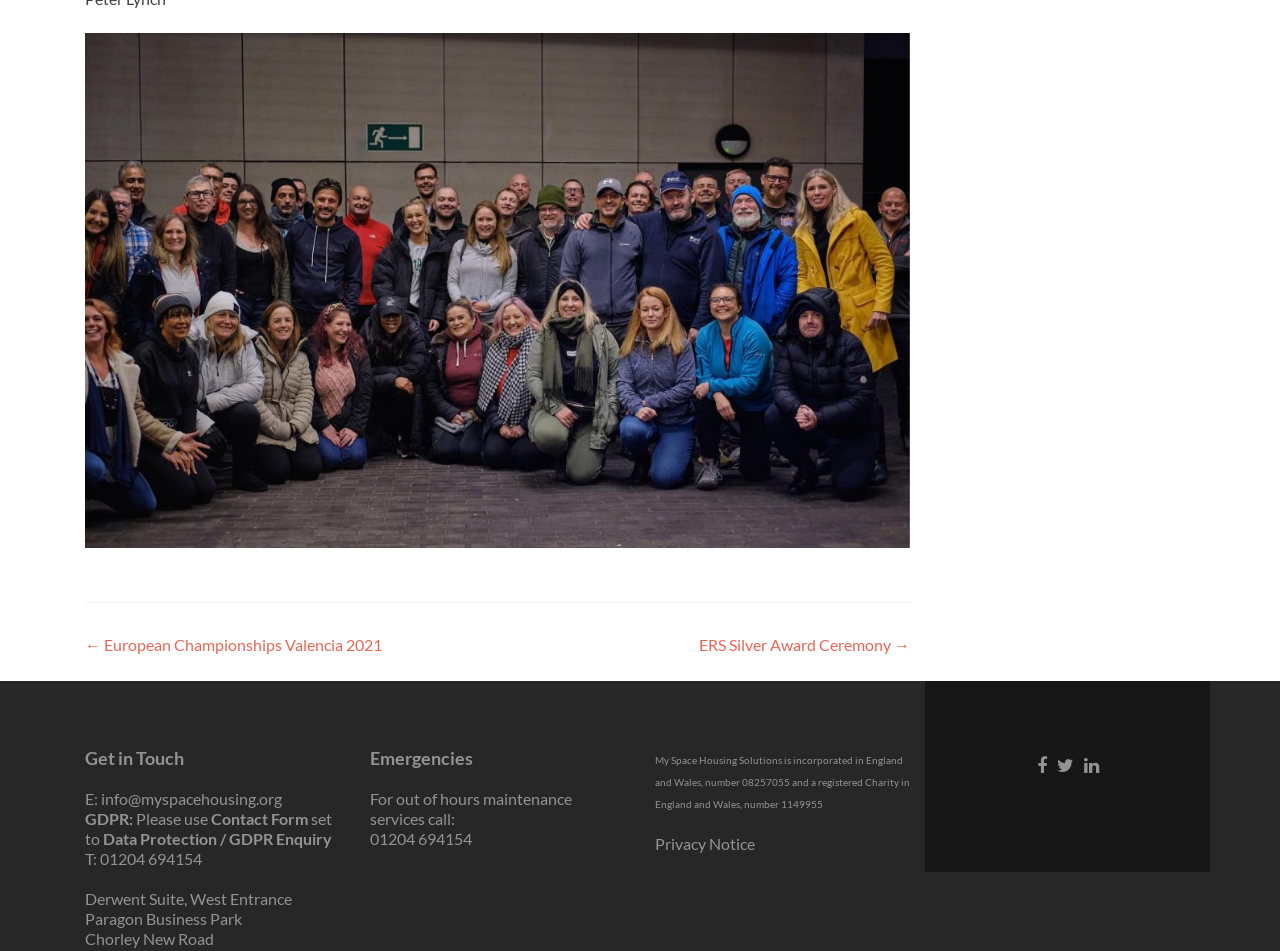Specify the bounding box coordinates of the element's area that should be clicked to execute the given instruction: "View the 'Privacy Notice'". The coordinates should be four float numbers between 0 and 1, i.e., [left, top, right, bottom].

[0.512, 0.877, 0.59, 0.897]